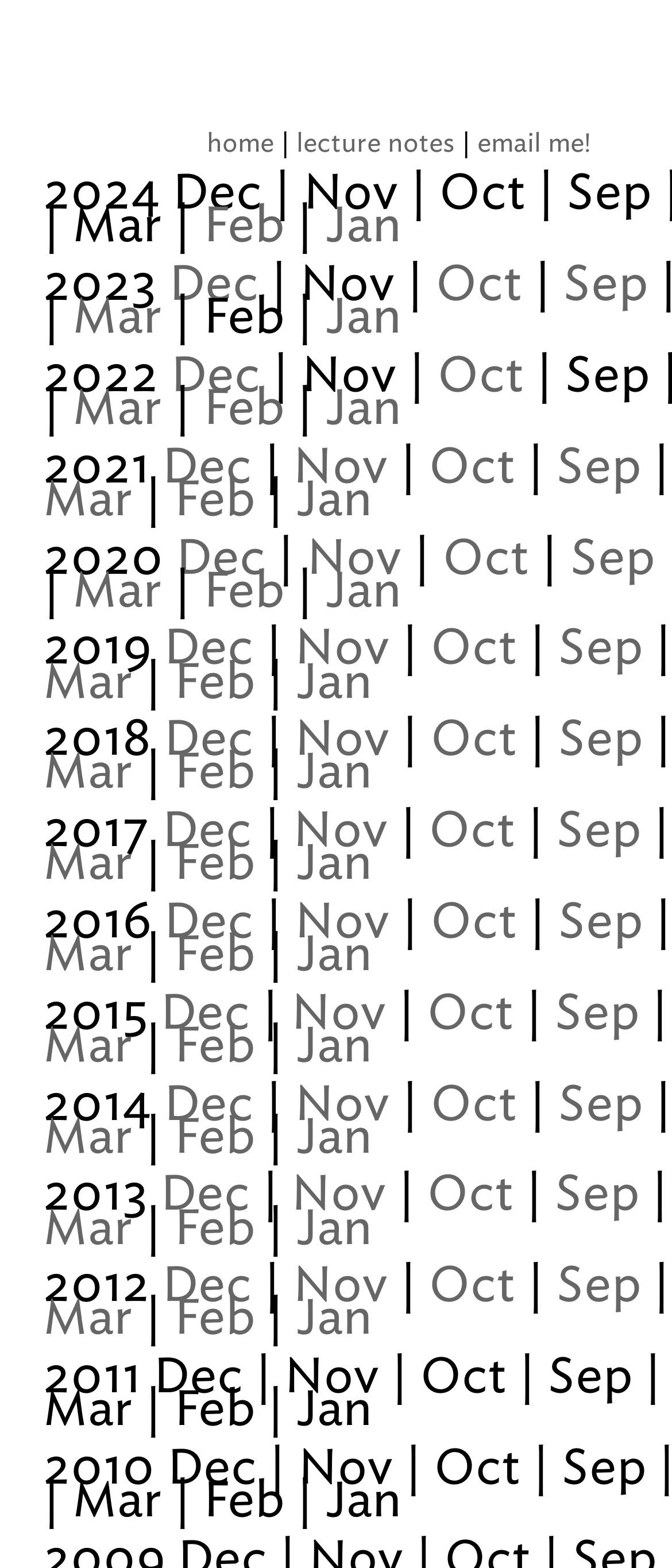Using the description: "Feb", identify the bounding box of the corresponding UI element in the screenshot.

[0.259, 0.763, 0.379, 0.801]